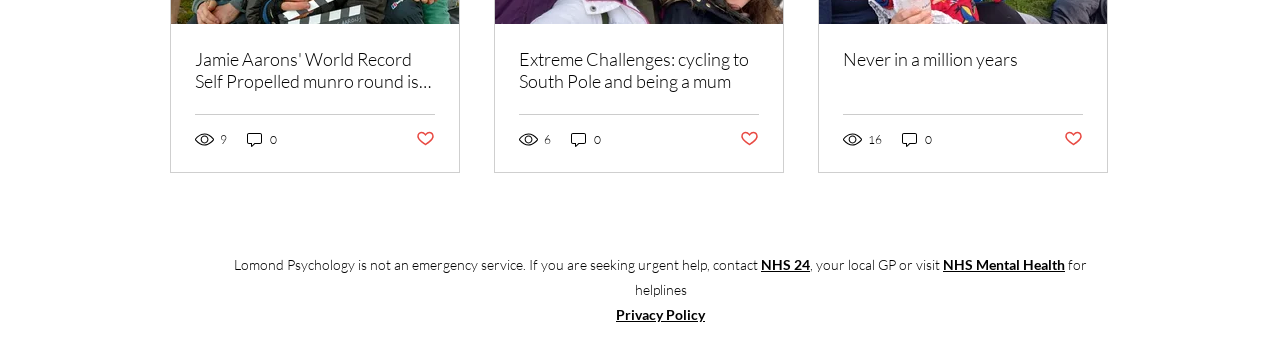What is the topic of the first post?
With the help of the image, please provide a detailed response to the question.

The first post on the webpage is about Jamie Aarons' World Record Self Propelled munro round, which is indicated by the link text 'Jamie Aarons' World Record Self Propelled munro round is about so much more...'.